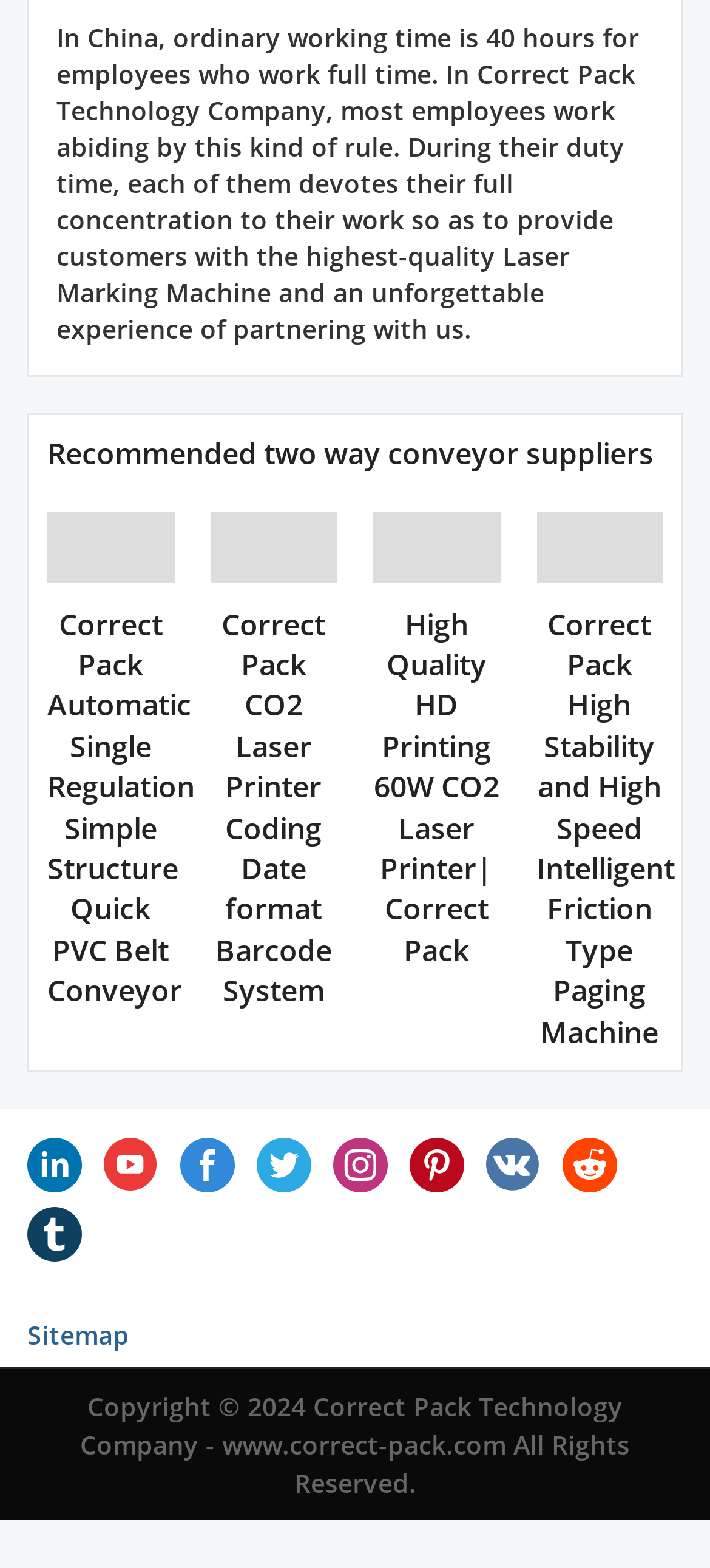Identify the bounding box coordinates for the region of the element that should be clicked to carry out the instruction: "Explore the 'Multimedia' section". The bounding box coordinates should be four float numbers between 0 and 1, i.e., [left, top, right, bottom].

None